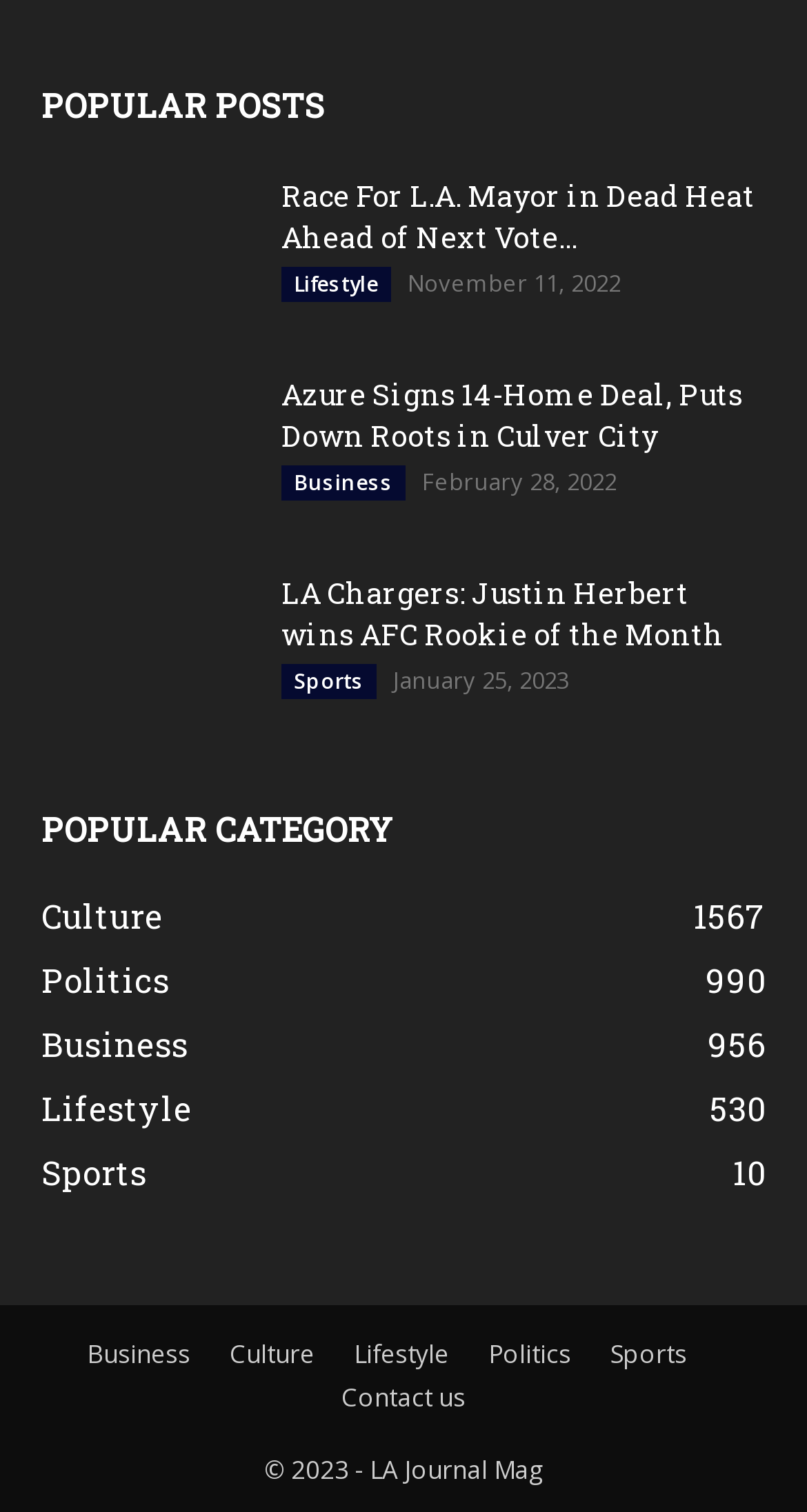What is the name of the website?
Using the image, answer in one word or phrase.

LA Journal Mag